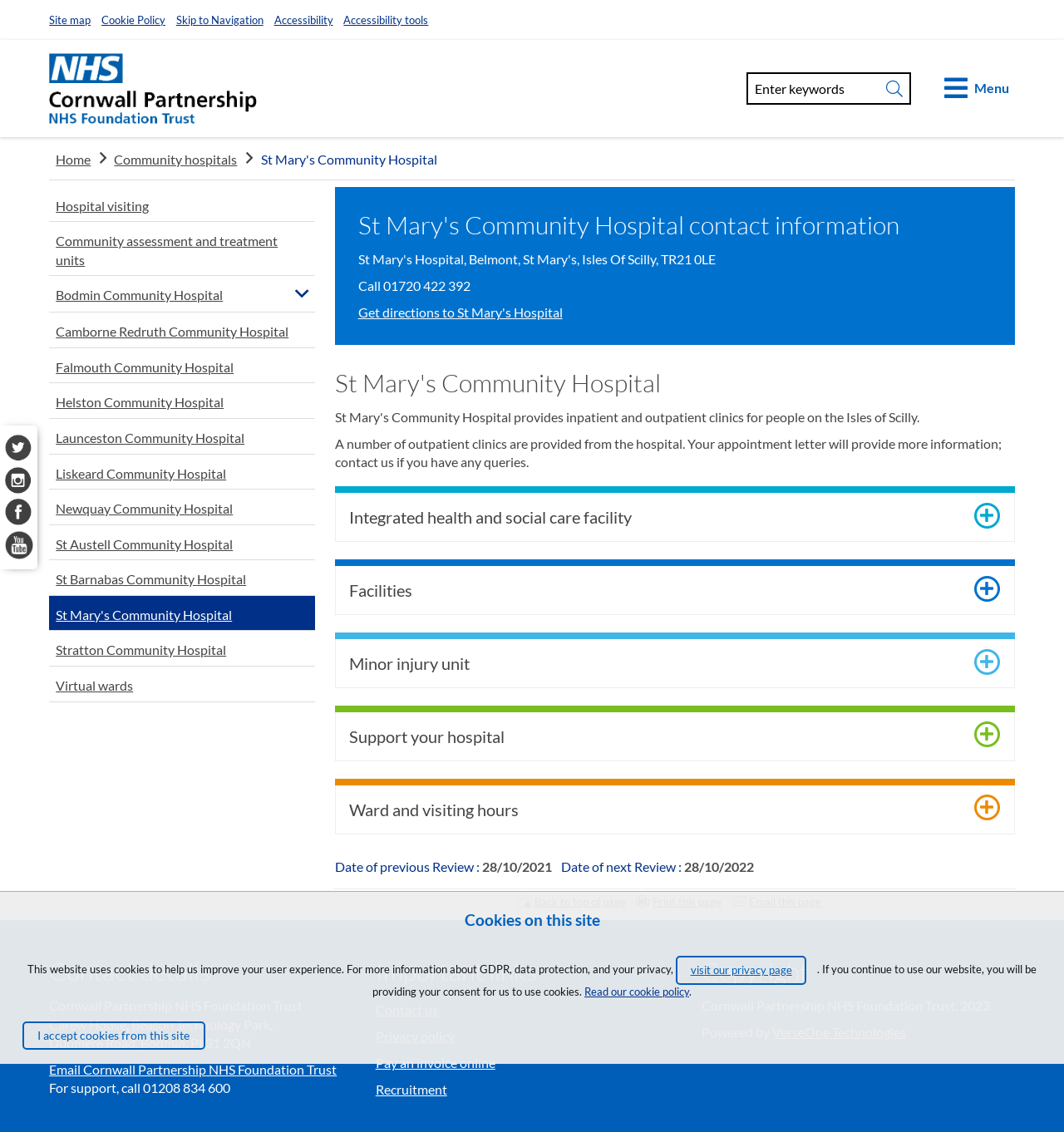Identify the bounding box coordinates for the region to click in order to carry out this instruction: "Visit Twitter page". Provide the coordinates using four float numbers between 0 and 1, formatted as [left, top, right, bottom].

[0.004, 0.387, 0.029, 0.401]